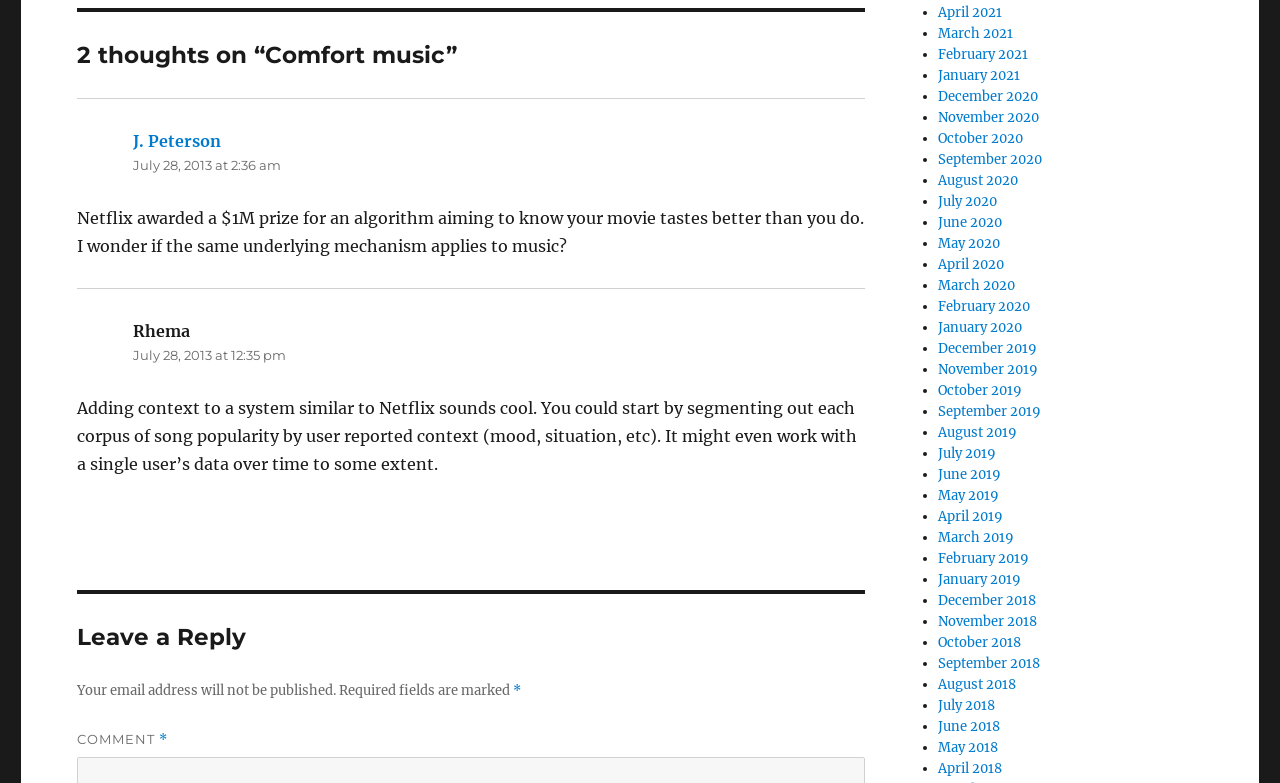Identify the bounding box coordinates necessary to click and complete the given instruction: "Click on the 'J. Peterson' link".

[0.104, 0.168, 0.173, 0.193]